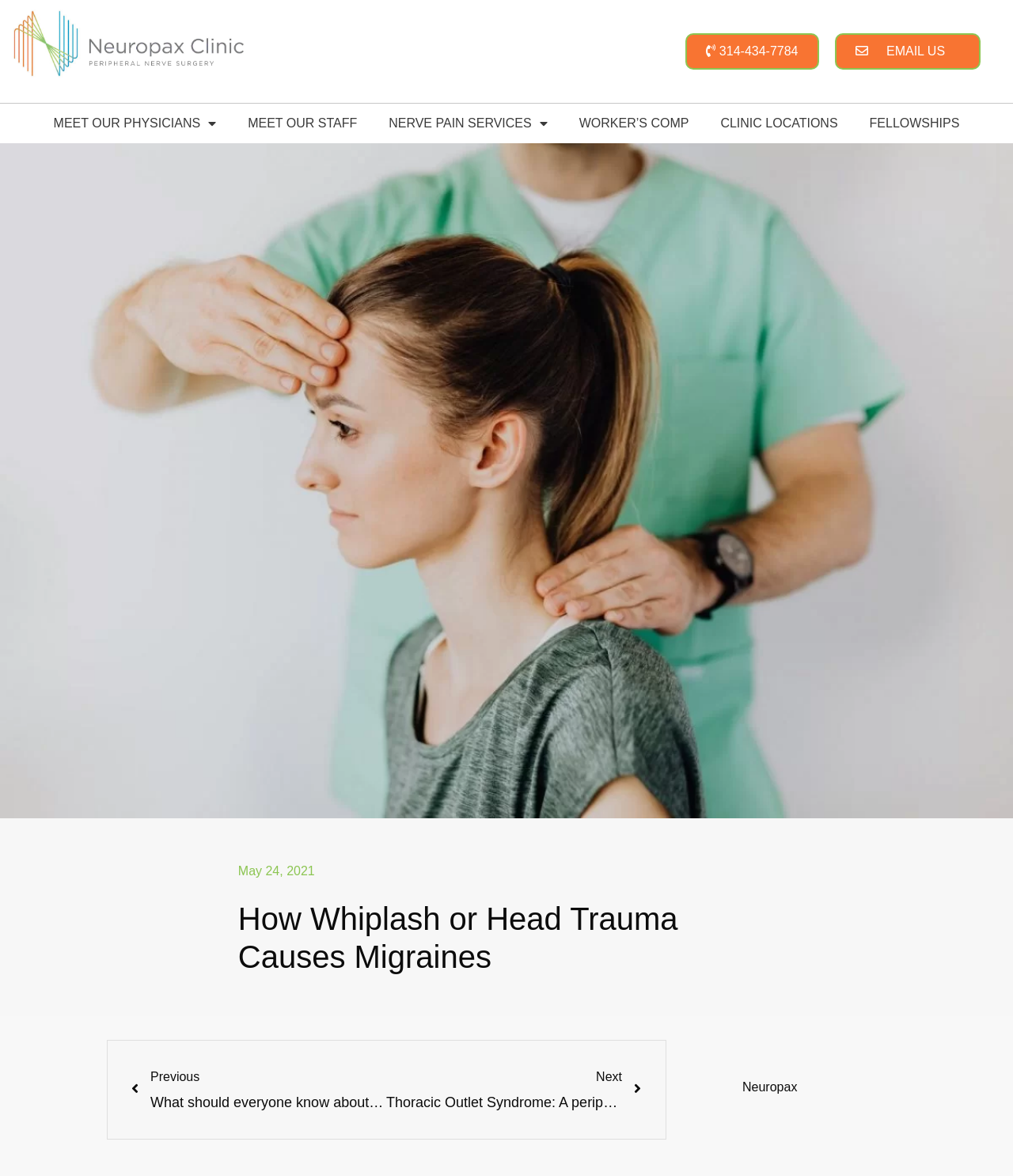Determine the coordinates of the bounding box for the clickable area needed to execute this instruction: "Click the phone number to contact the clinic".

[0.676, 0.028, 0.808, 0.059]